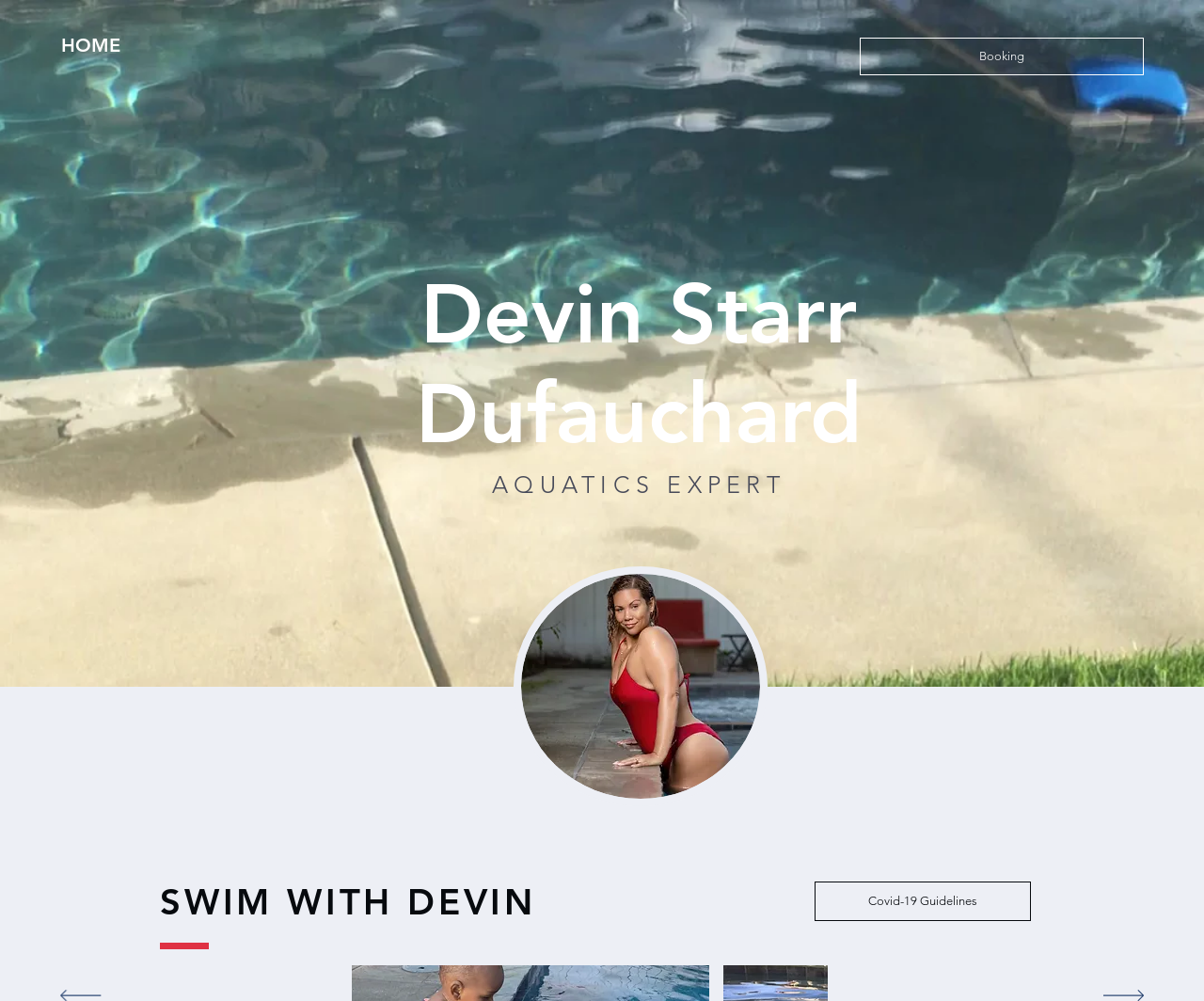Provide the bounding box coordinates for the specified HTML element described in this description: "Covid-19 Guidelines". The coordinates should be four float numbers ranging from 0 to 1, in the format [left, top, right, bottom].

[0.677, 0.881, 0.856, 0.92]